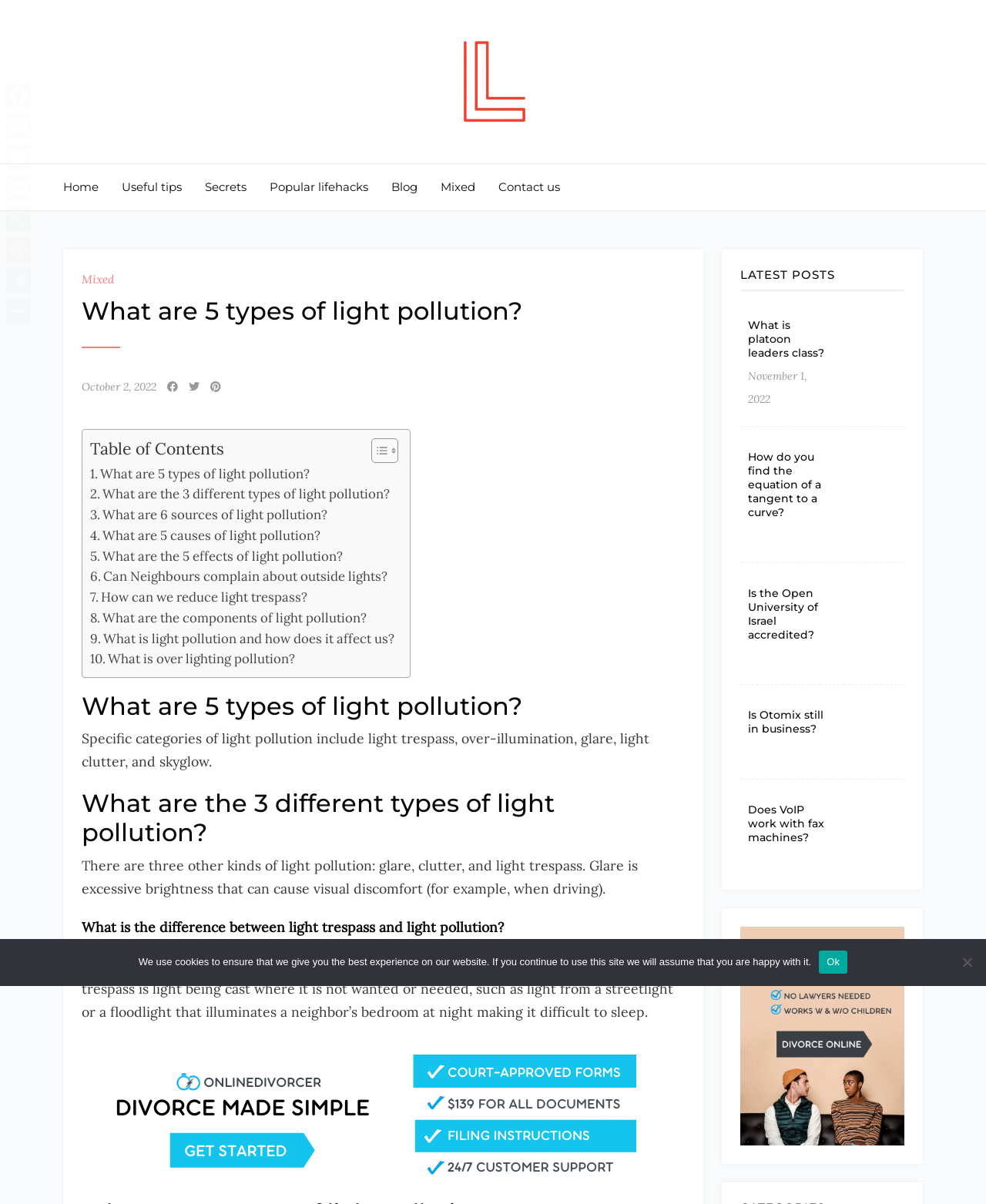Please identify the bounding box coordinates of the clickable region that I should interact with to perform the following instruction: "Read the article 'What is platoon leaders class?'". The coordinates should be expressed as four float numbers between 0 and 1, i.e., [left, top, right, bottom].

[0.759, 0.264, 0.839, 0.299]